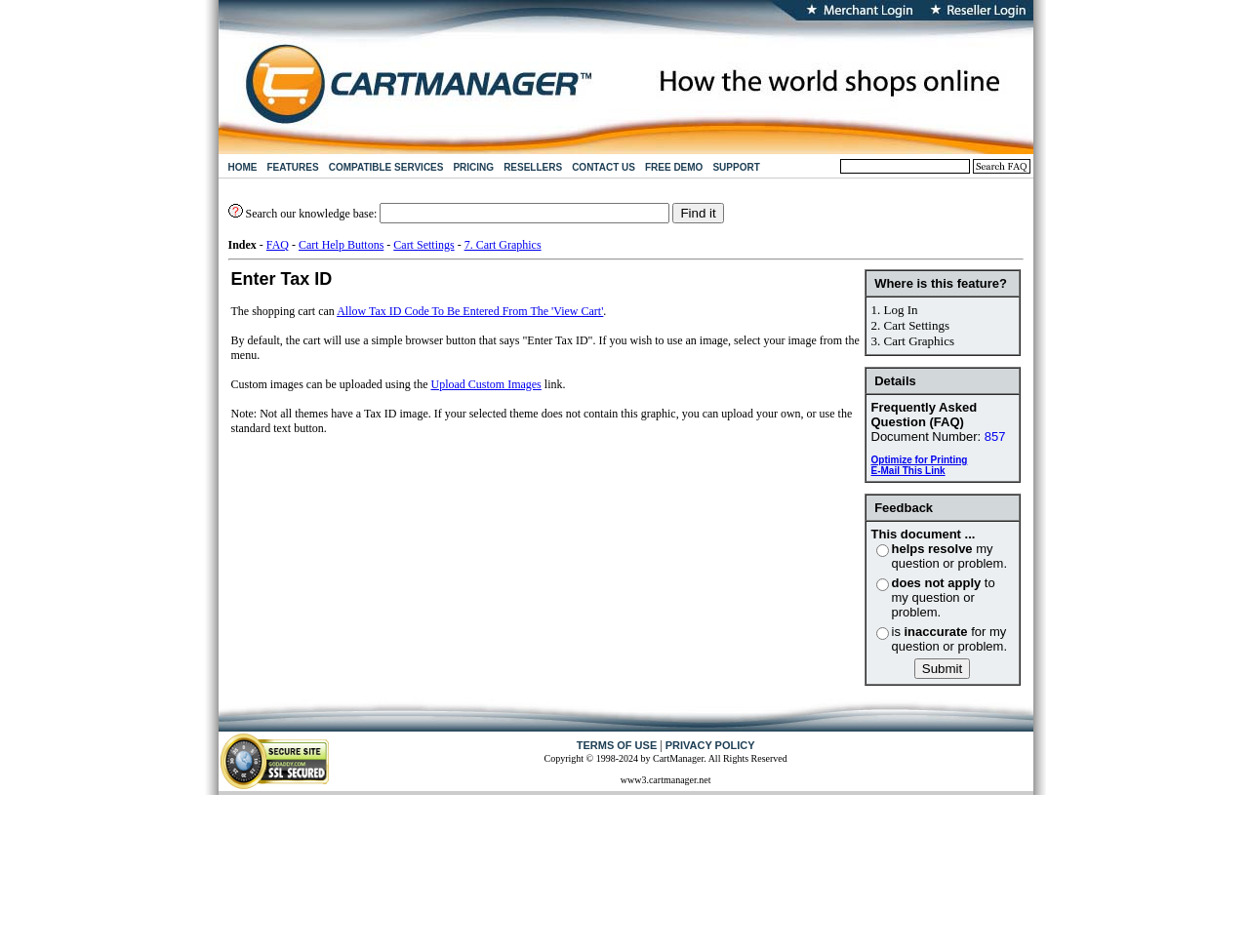Find the bounding box coordinates of the area to click in order to follow the instruction: "Enter text in search box".

[0.304, 0.213, 0.536, 0.235]